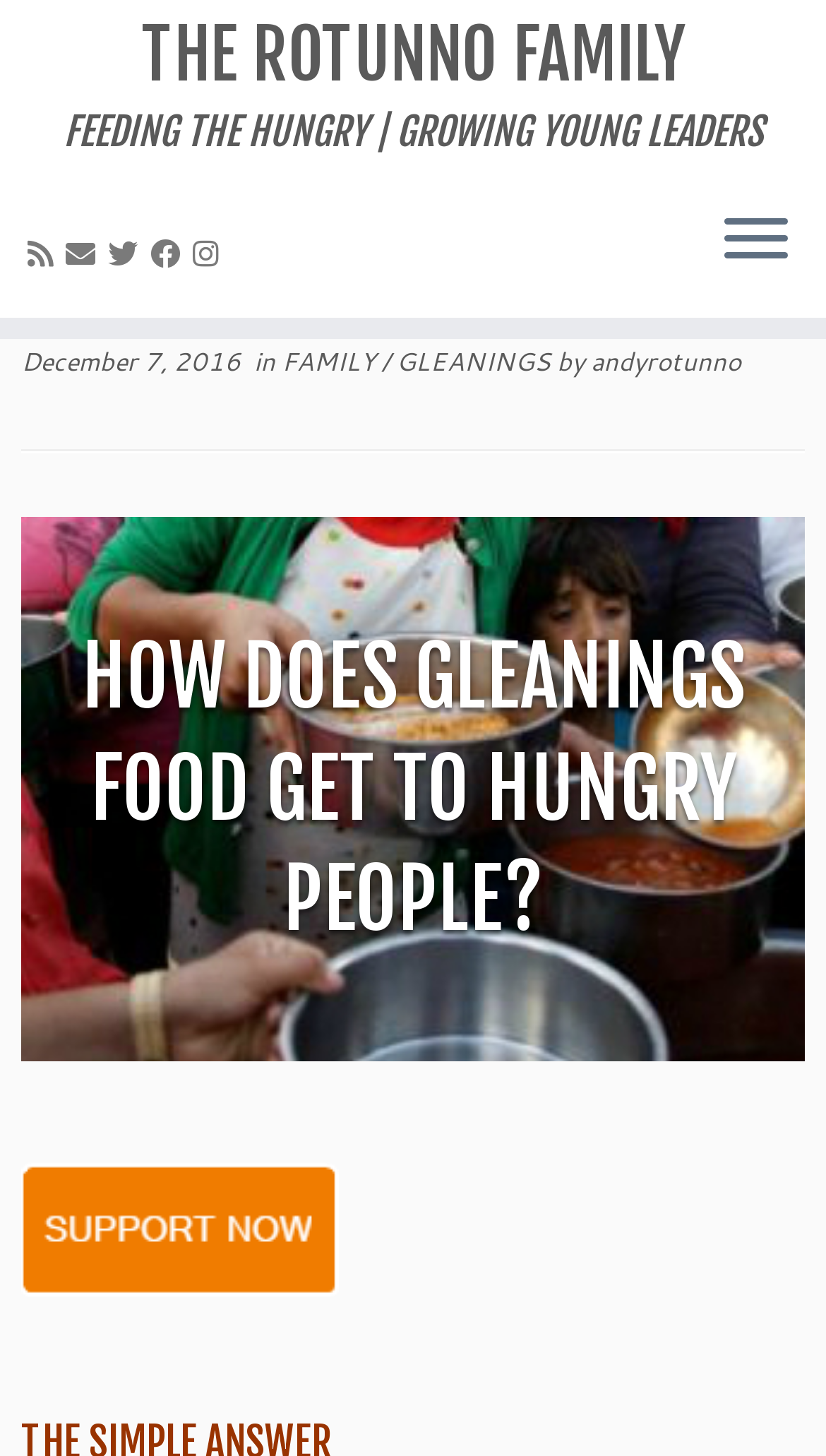Give the bounding box coordinates for the element described by: "aria-label="E-mail" title="E-mail"".

[0.079, 0.161, 0.131, 0.19]